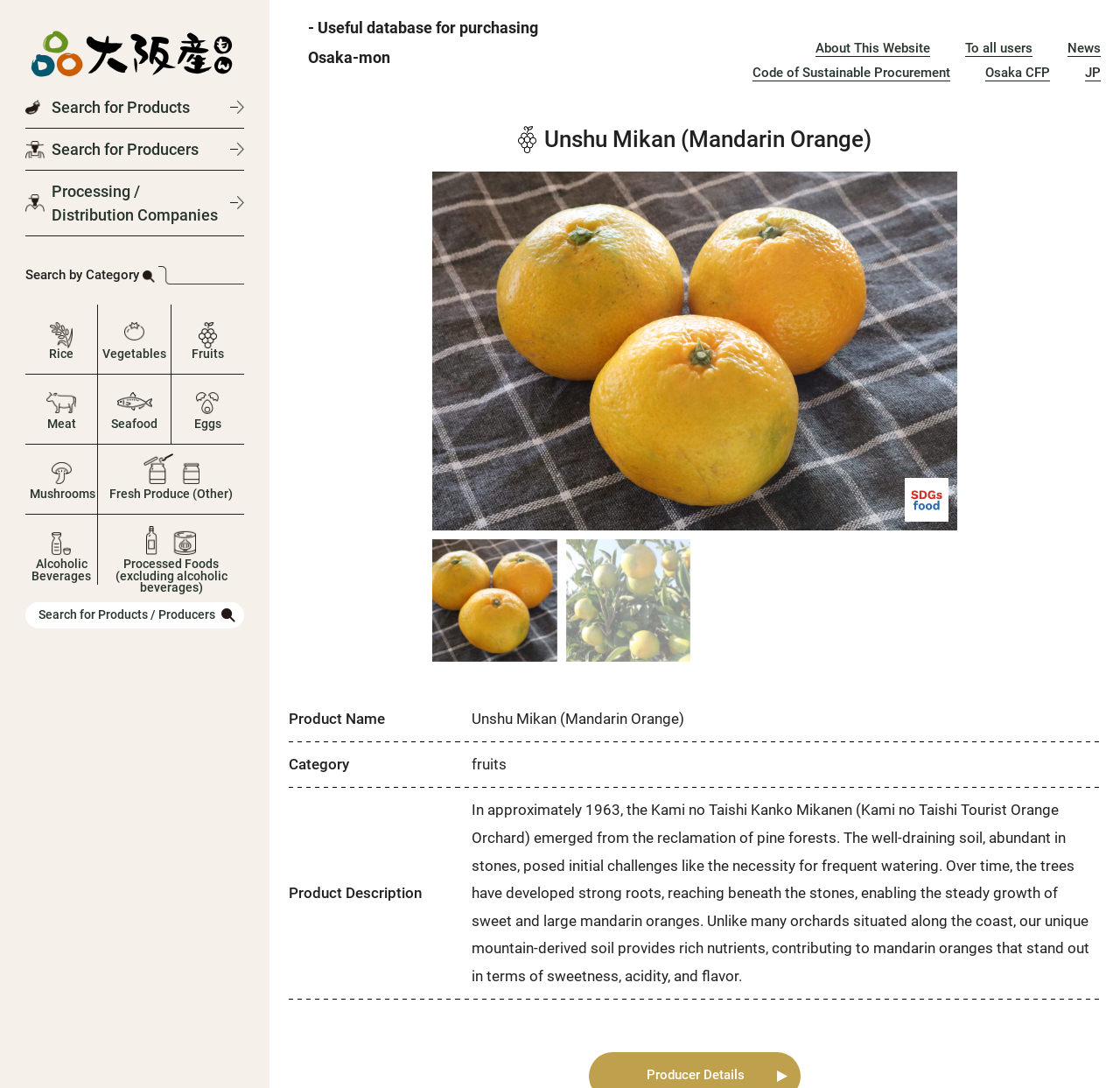Determine the bounding box coordinates in the format (top-left x, top-left y, bottom-right x, bottom-right y). Ensure all values are floating point numbers between 0 and 1. Identify the bounding box of the UI element described by: Seafood

[0.092, 0.348, 0.148, 0.404]